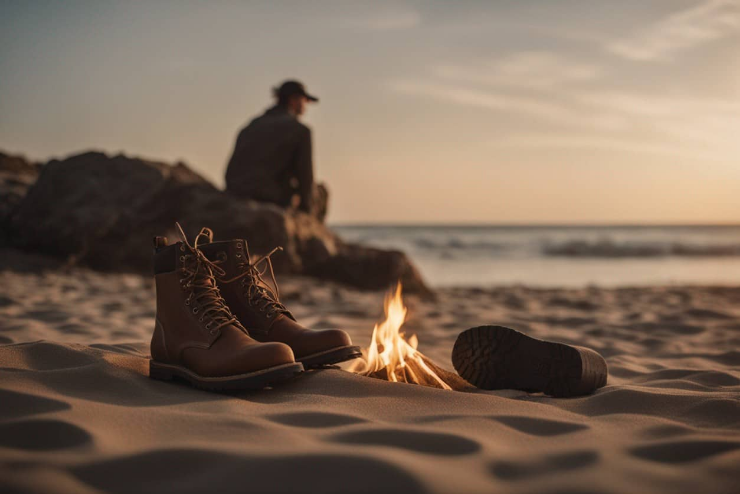Observe the image and answer the following question in detail: Do the boots complement the sunset?

The caption states that the warm tones of the boots 'complement the golden hues of the sunset', enhancing the overall ambiance of outdoor exploration and relaxation.